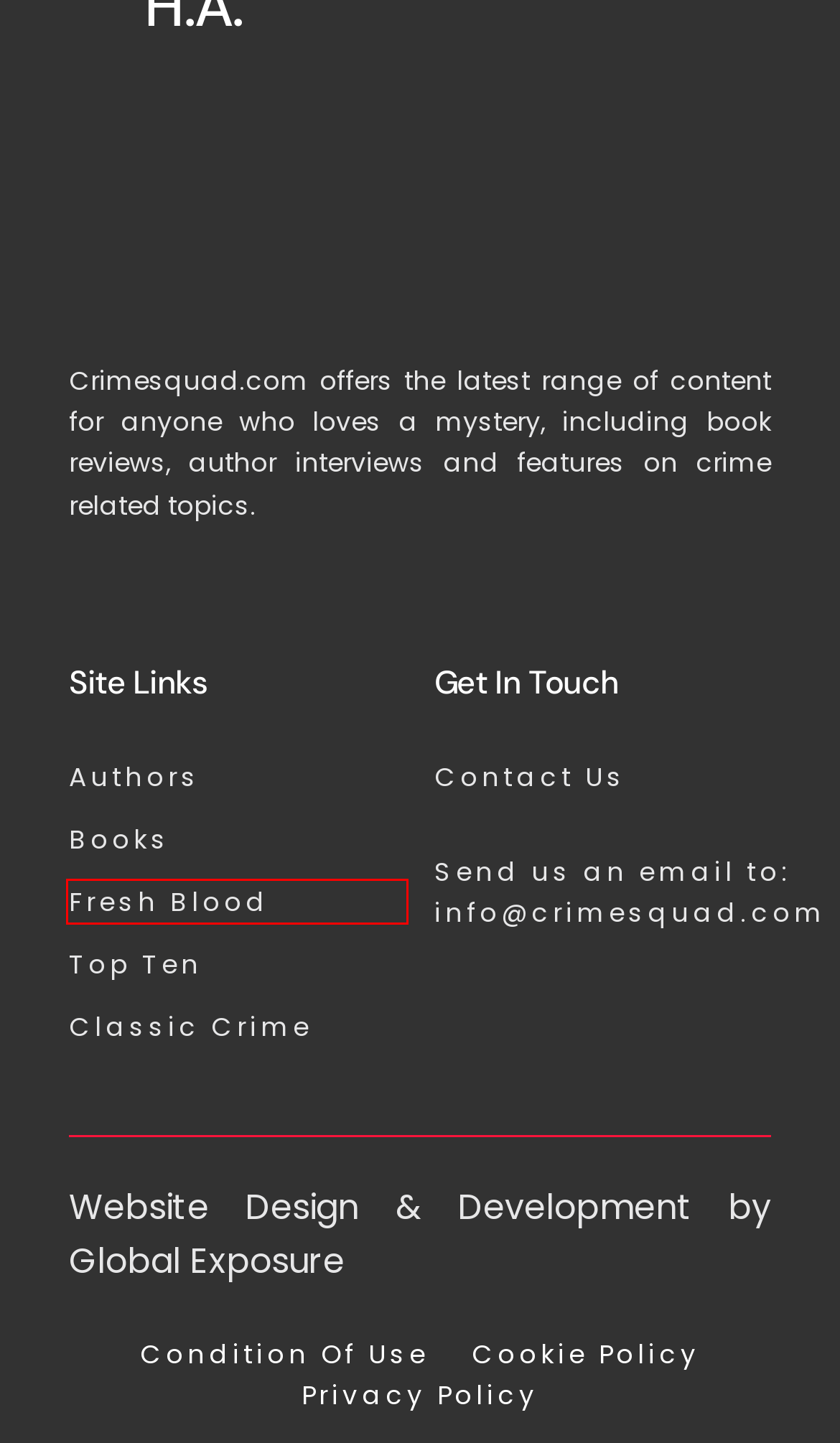You have received a screenshot of a webpage with a red bounding box indicating a UI element. Please determine the most fitting webpage description that matches the new webpage after clicking on the indicated element. The choices are:
A. CrimeSquad | Authors
B. CrimeSquad | Cookie Policy
C. CrimeSquad | Top Ten
D. CrimeSquad | Books
E. CrimeSquad | Contact Us
F. Classic Crime - CrimeSquad
G. CrimeSquad | Fresh Blood
H. Condition Of Use - CrimeSquad

G